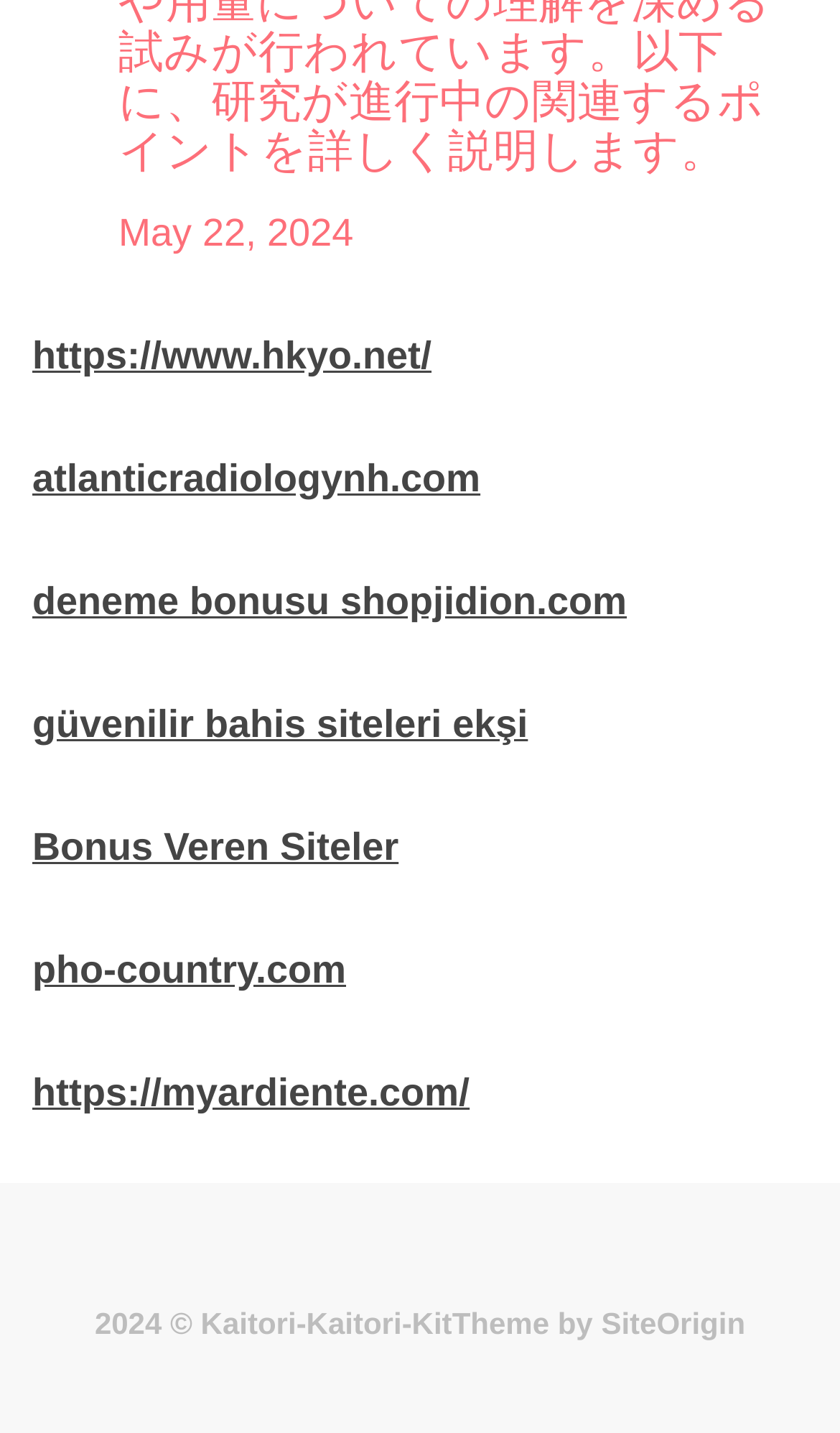Identify the bounding box coordinates of the area that should be clicked in order to complete the given instruction: "check the website of myardiente". The bounding box coordinates should be four float numbers between 0 and 1, i.e., [left, top, right, bottom].

[0.038, 0.747, 0.559, 0.777]